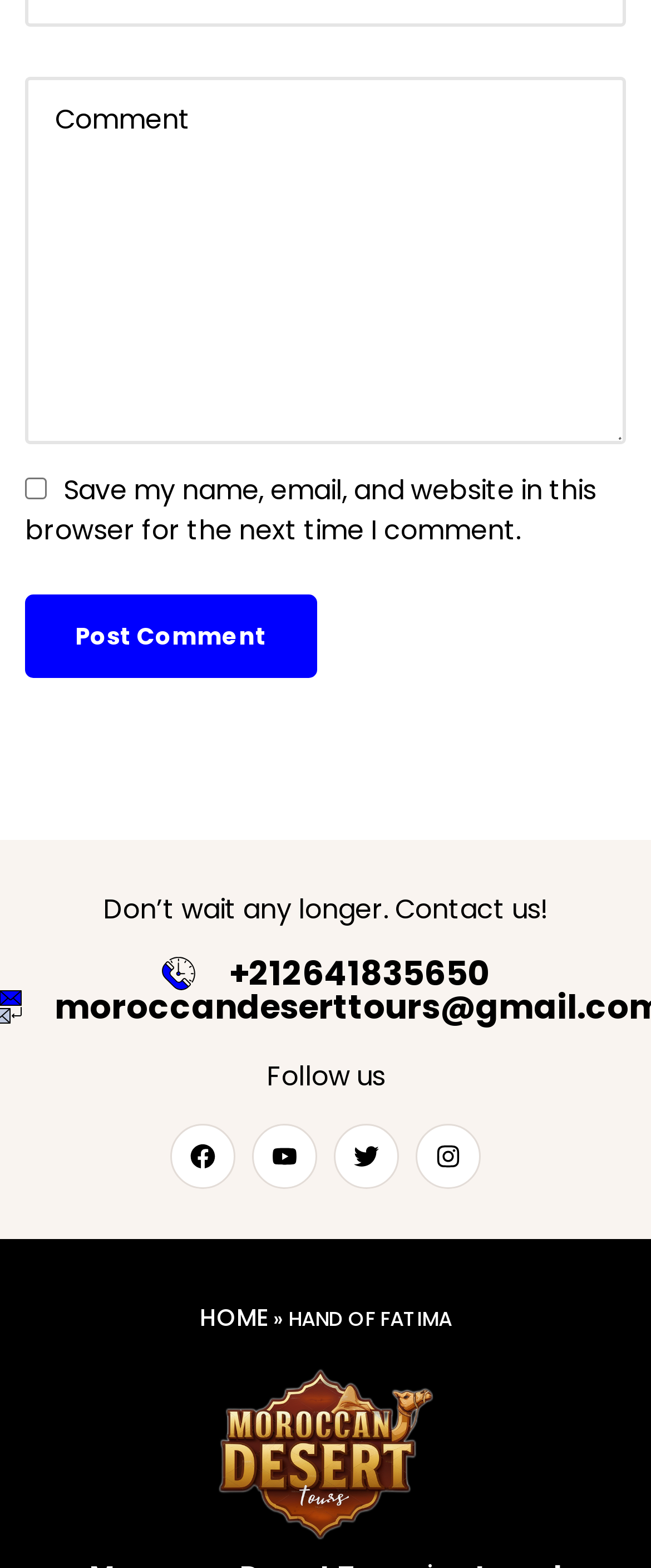Indicate the bounding box coordinates of the element that needs to be clicked to satisfy the following instruction: "Send an email". The coordinates should be four float numbers between 0 and 1, i.e., [left, top, right, bottom].

[0.038, 0.632, 0.962, 0.653]